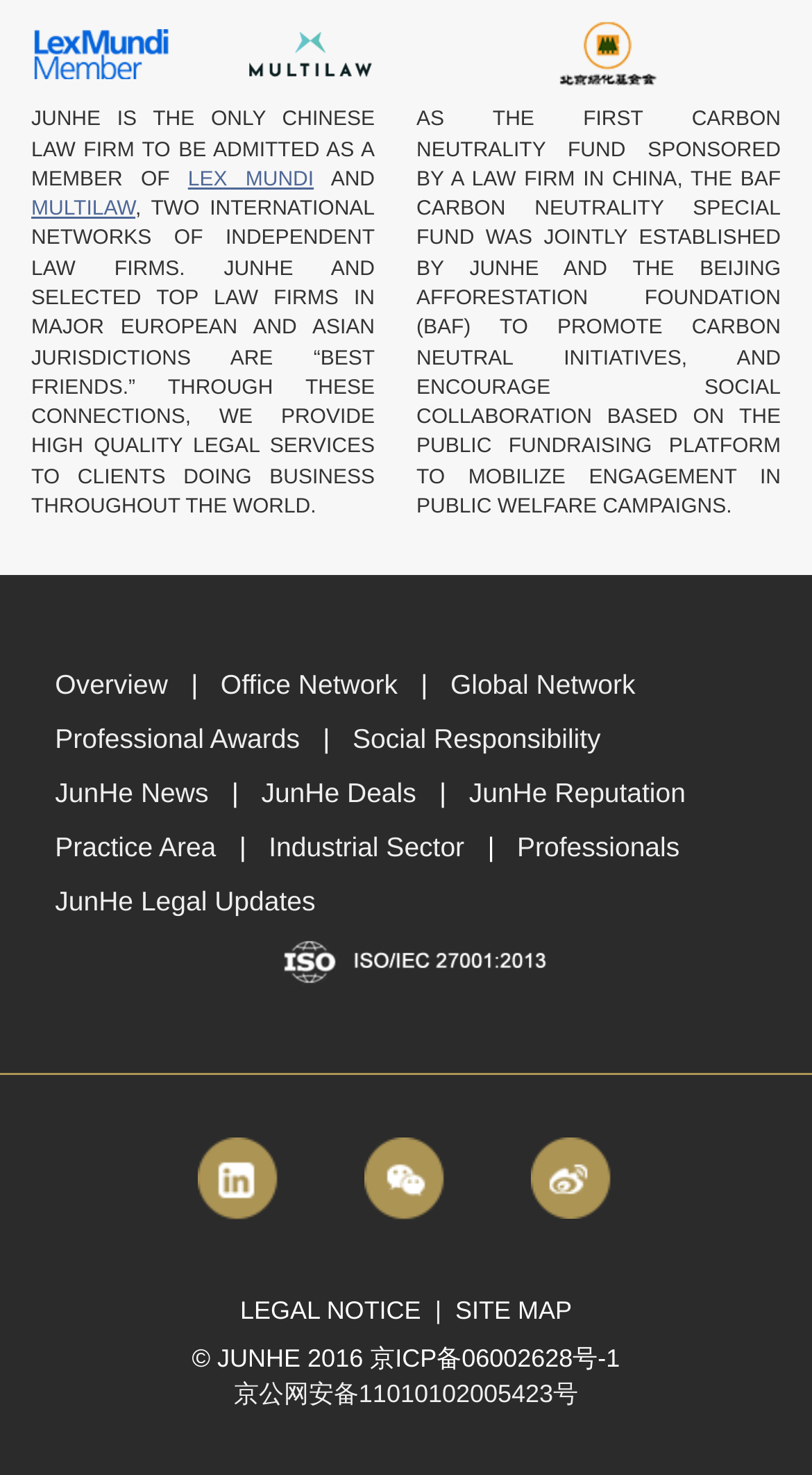Please identify the bounding box coordinates of the region to click in order to complete the given instruction: "View the Overview page". The coordinates should be four float numbers between 0 and 1, i.e., [left, top, right, bottom].

[0.051, 0.446, 0.207, 0.483]